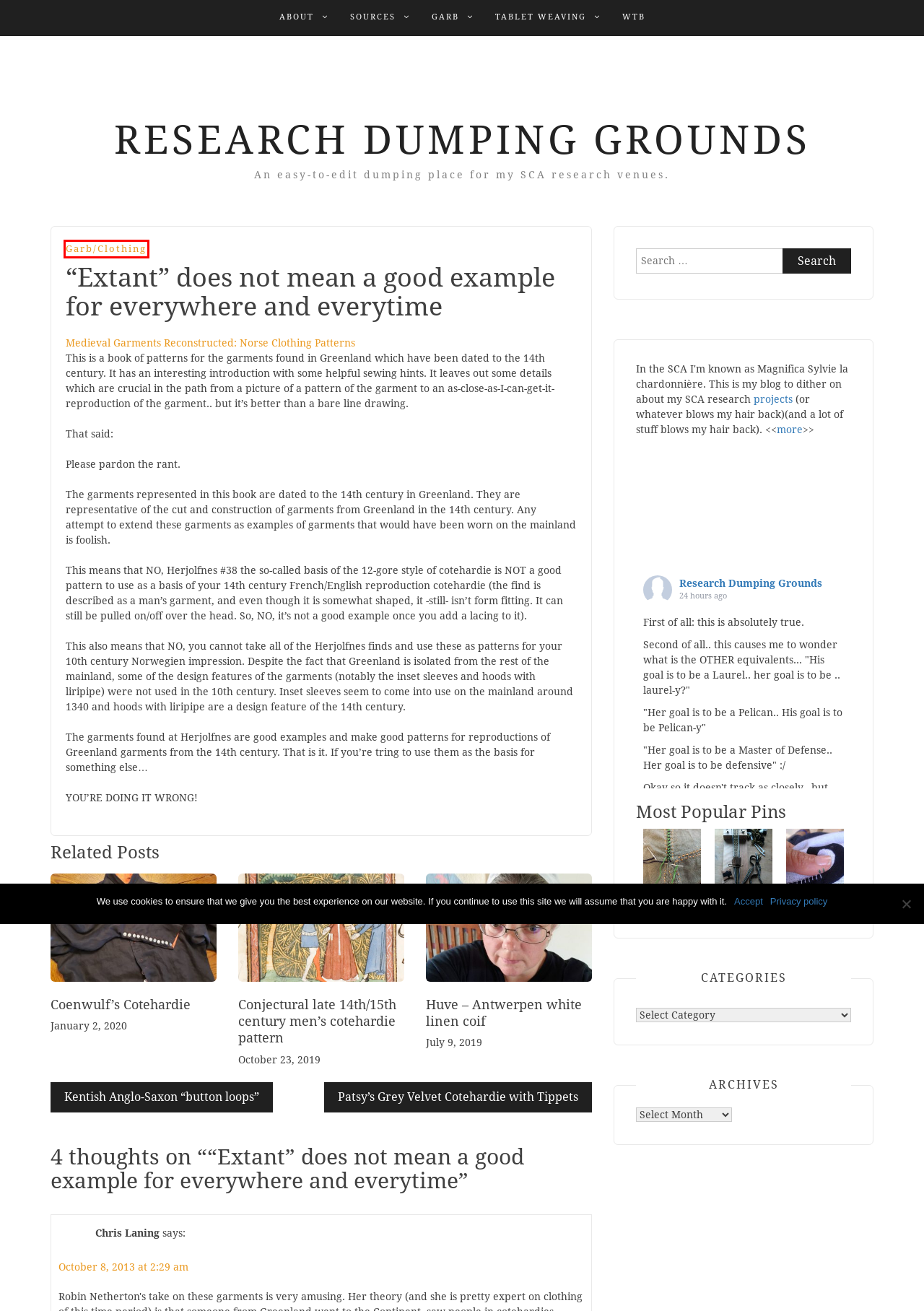Given a screenshot of a webpage featuring a red bounding box, identify the best matching webpage description for the new page after the element within the red box is clicked. Here are the options:
A. Garb – Research Dumping Grounds
B. Huve – Antwerpen white linen coif – Research Dumping Grounds
C. Tablet Weaving – Research Dumping Grounds
D. Amazon.com
E. Research Dumping Grounds – An easy-to-edit dumping place for my SCA research venues.
F. Sources – Research Dumping Grounds
G. Garb/Clothing – Research Dumping Grounds
H. Coenwulf’s Cotehardie – Research Dumping Grounds

G